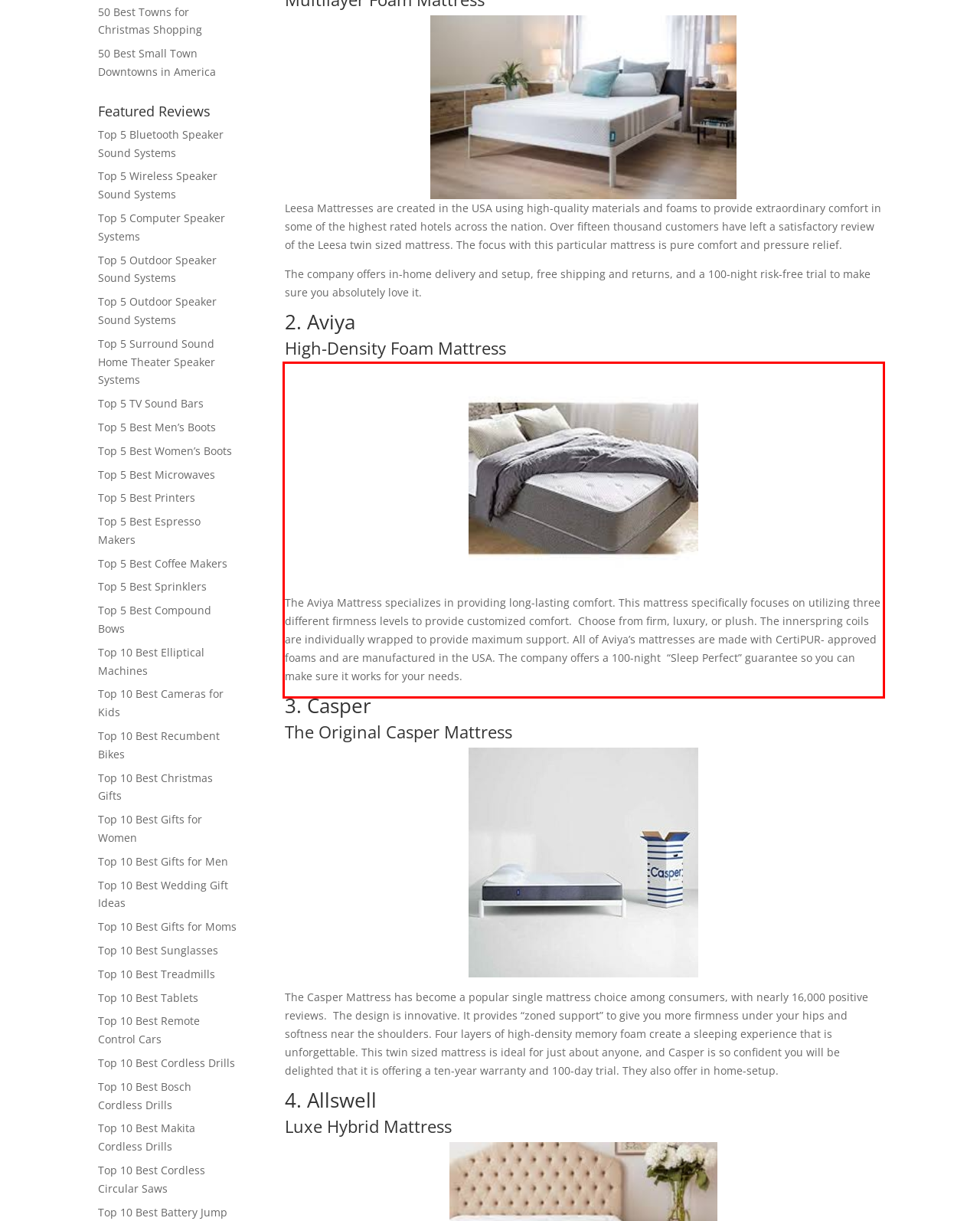Locate the red bounding box in the provided webpage screenshot and use OCR to determine the text content inside it.

The Aviya Mattress specializes in providing long-lasting comfort. This mattress specifically focuses on utilizing three different firmness levels to provide customized comfort. Choose from firm, luxury, or plush. The innerspring coils are individually wrapped to provide maximum support. All of Aviya’s mattresses are made with CertiPUR- approved foams and are manufactured in the USA. The company offers a 100-night “Sleep Perfect” guarantee so you can make sure it works for your needs.